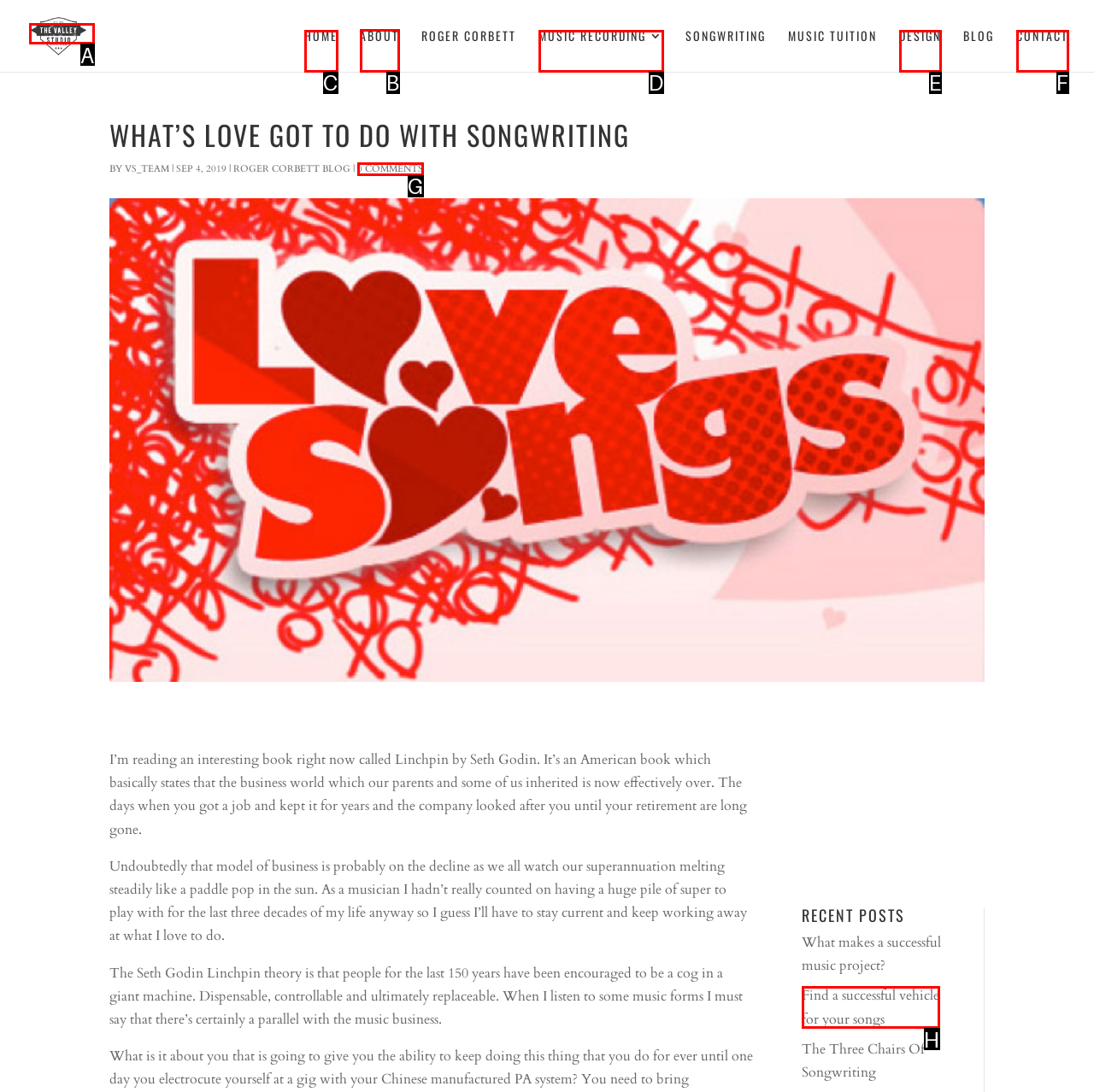Choose the letter that corresponds to the correct button to accomplish the task: visit the about page
Reply with the letter of the correct selection only.

B